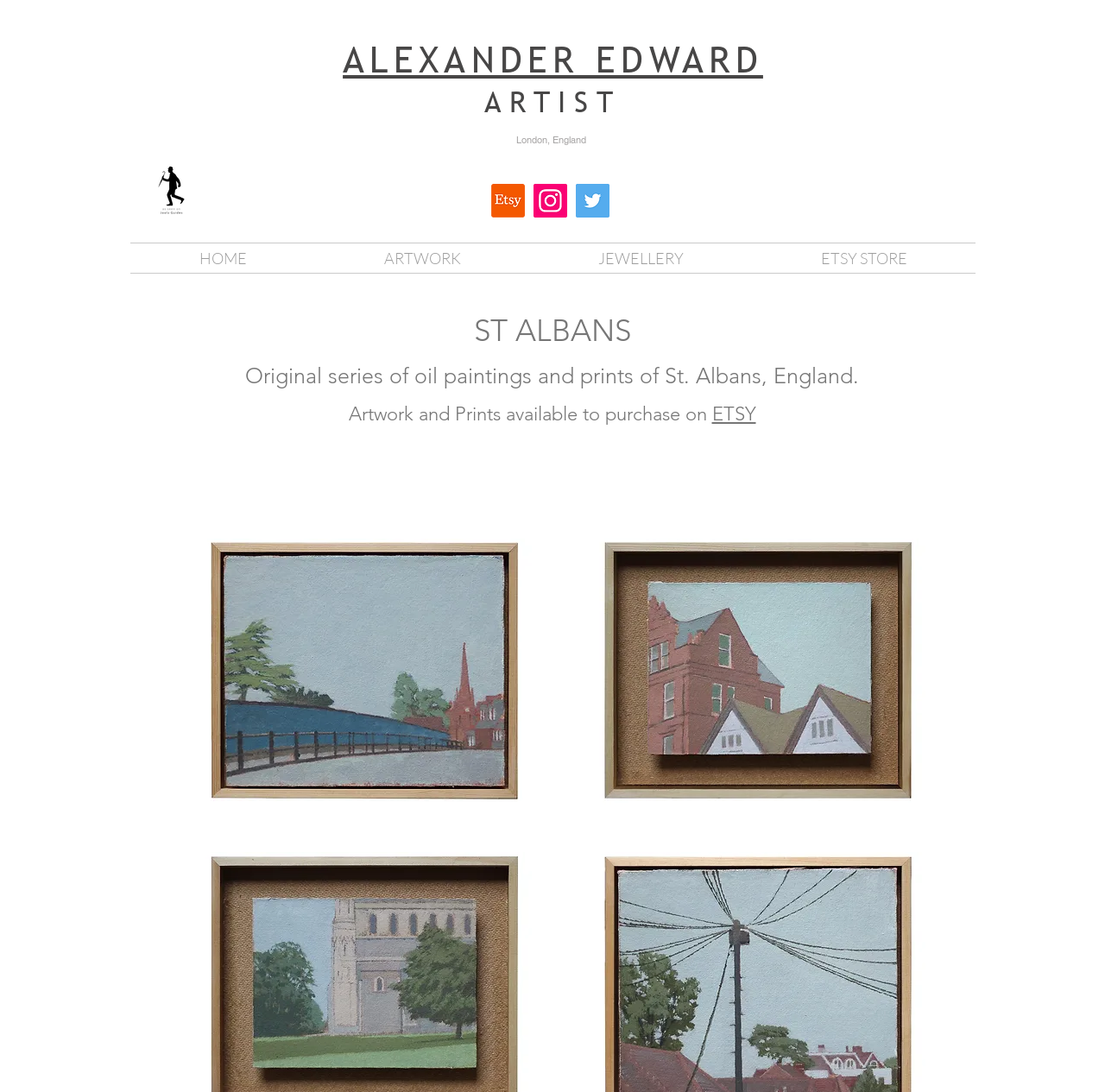How many images of St. Albans are there?
Based on the screenshot, give a detailed explanation to answer the question.

I counted the number of images of St. Albans by looking at the link elements with the text 'St.Albans_07.jpg' and 'St.Albans_11.jpg' which are located below the heading element with the text 'ST ALBANS'.